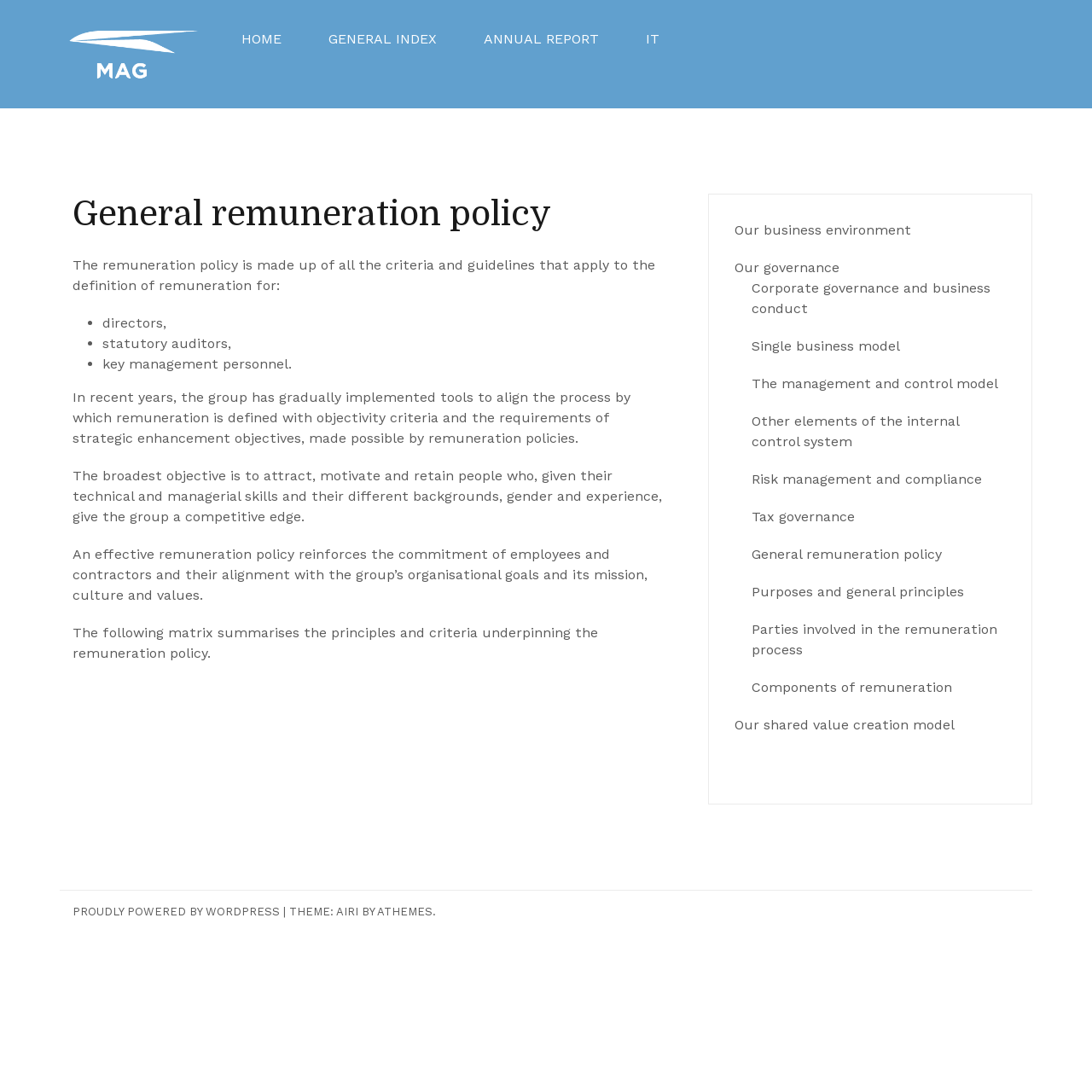Use a single word or phrase to answer the question:
What is the purpose of the remuneration policy?

To attract, motivate and retain people